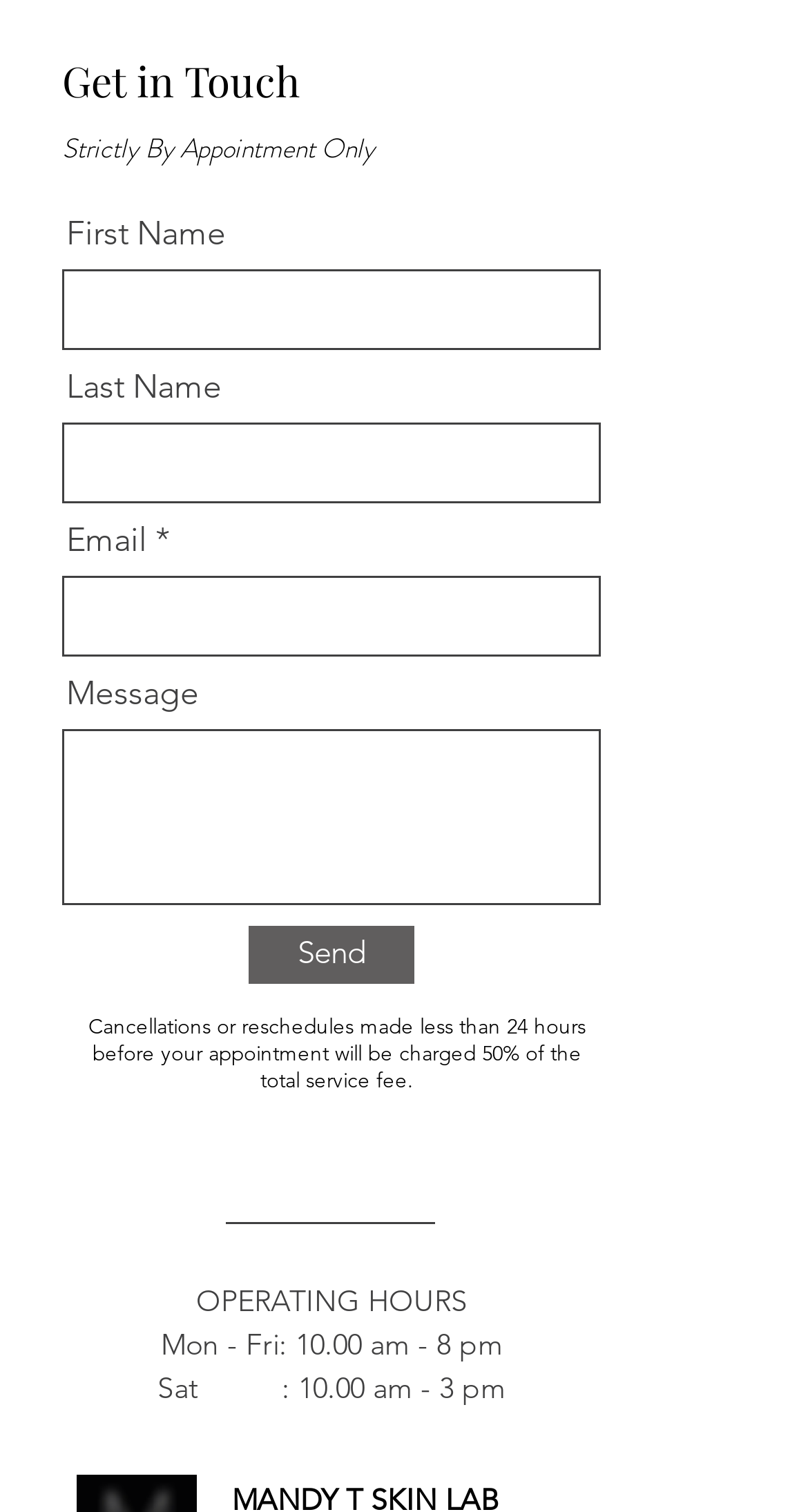Is email required in the form?
Please answer the question with a detailed and comprehensive explanation.

The webpage has a textbox for email with a required attribute set to true, indicating that email is a required field in the form.